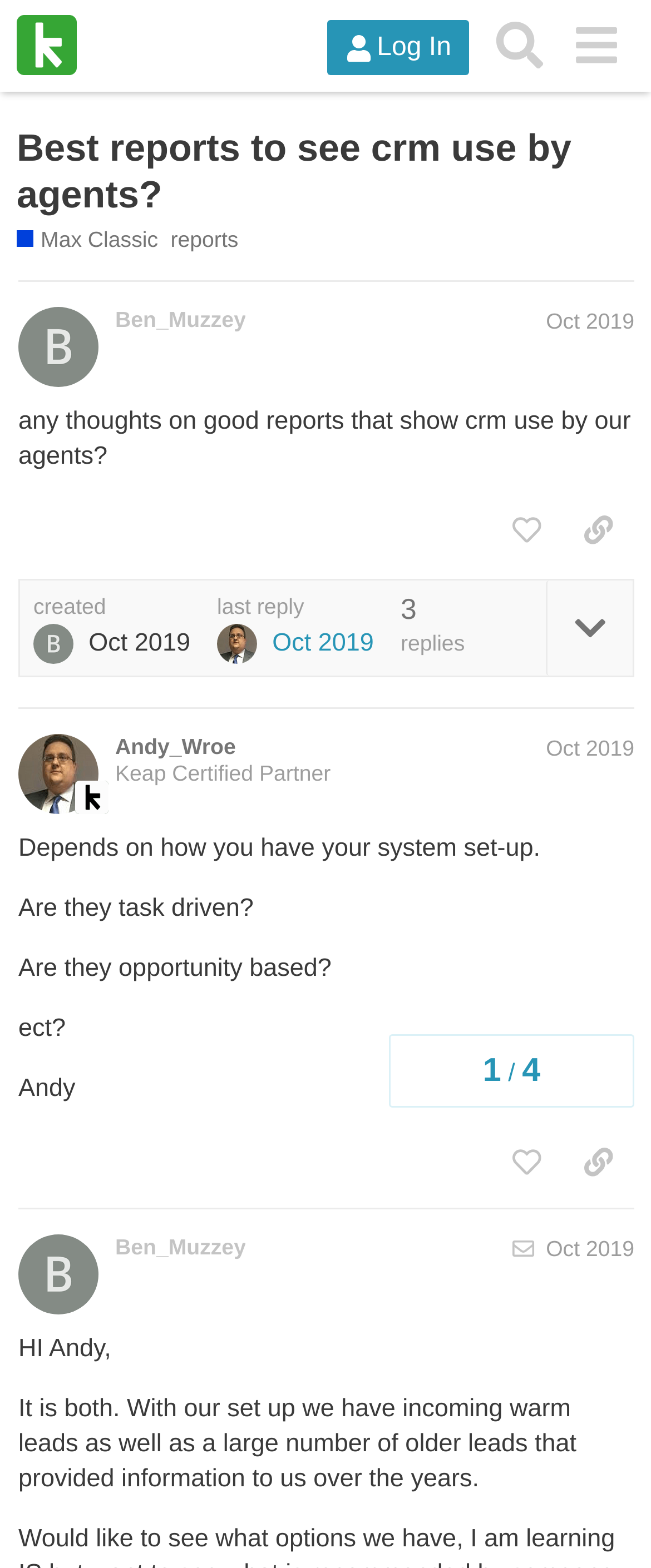Reply to the question with a single word or phrase:
How many posts are on this page?

2